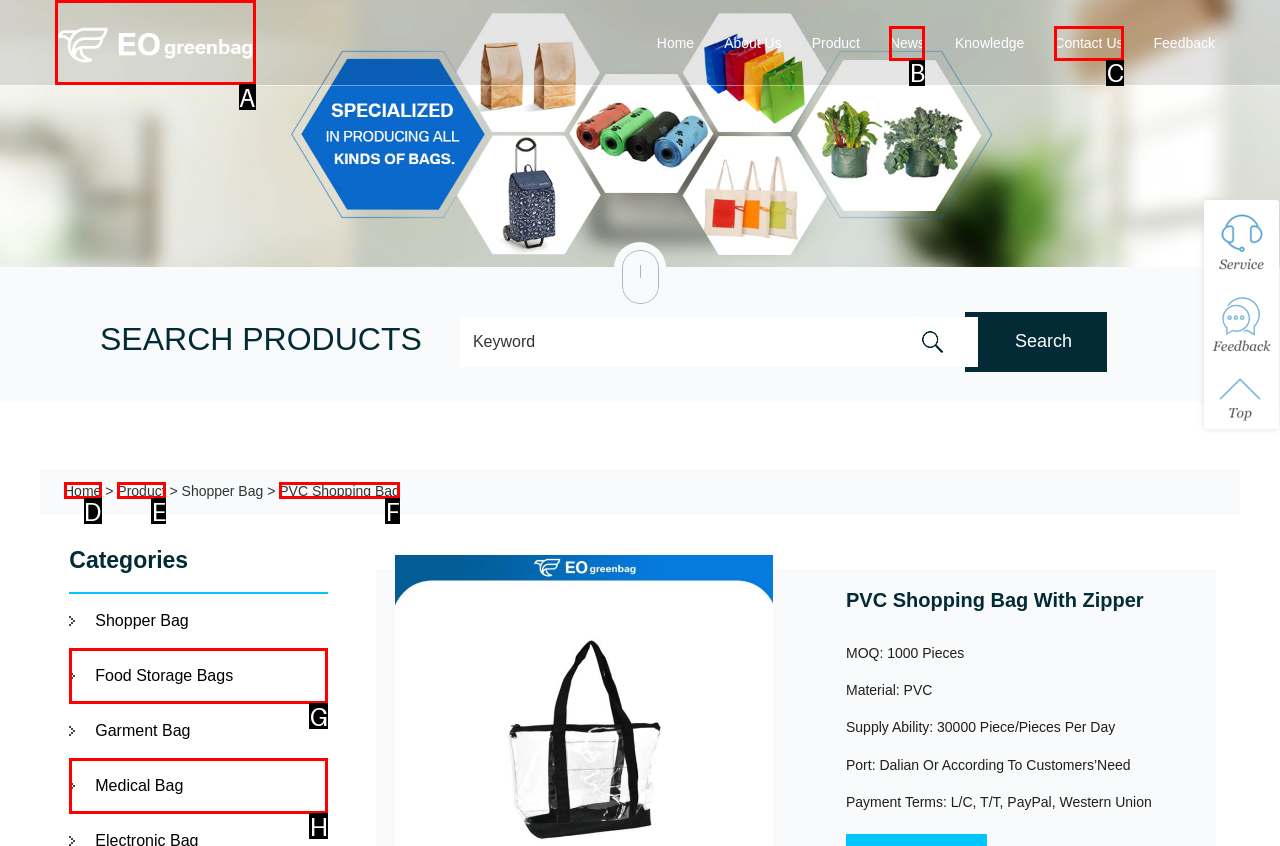Tell me which element should be clicked to achieve the following objective: Click on the 'Contact Us' link
Reply with the letter of the correct option from the displayed choices.

C